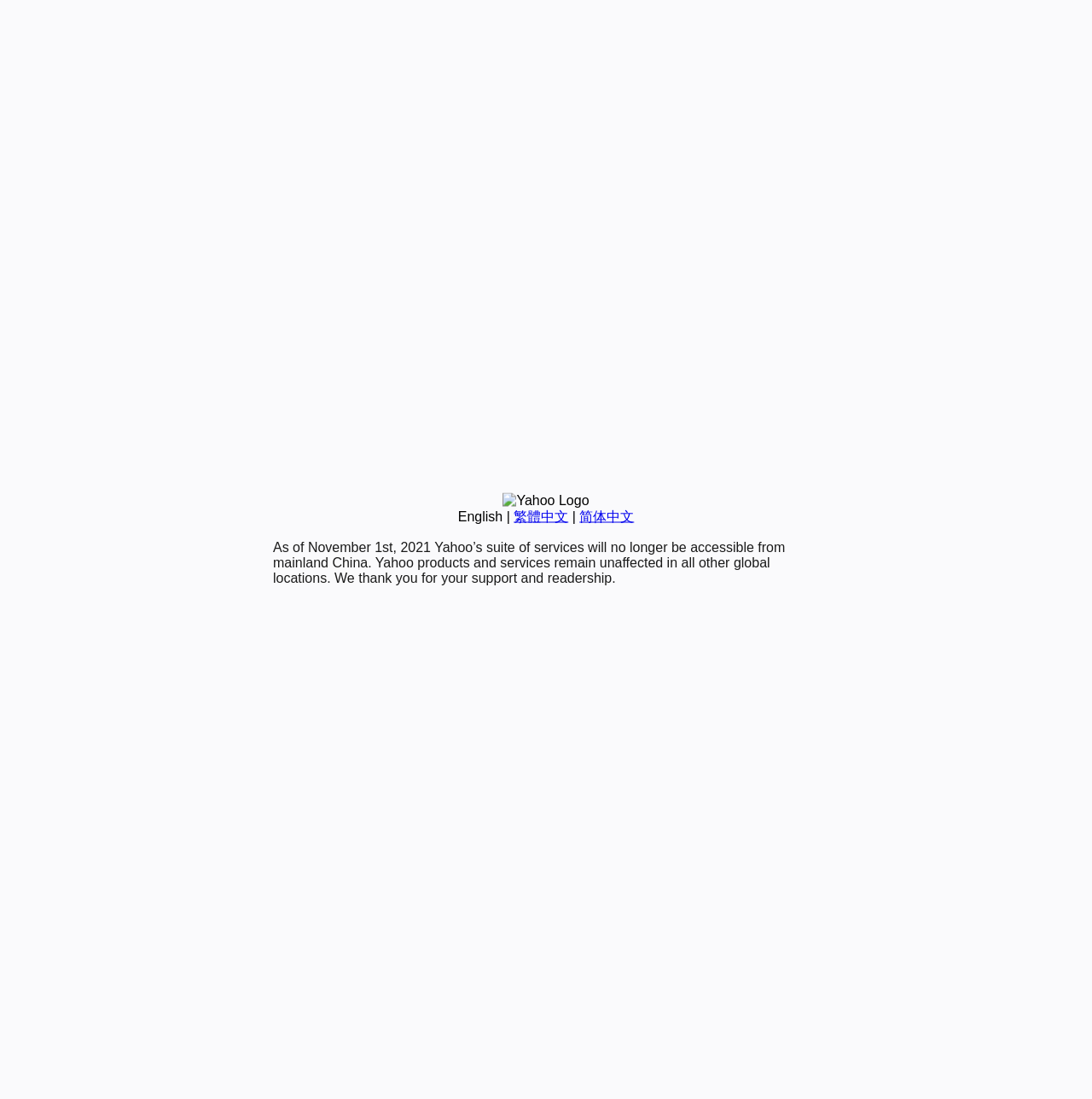Find the bounding box of the web element that fits this description: "繁體中文".

[0.47, 0.463, 0.52, 0.476]